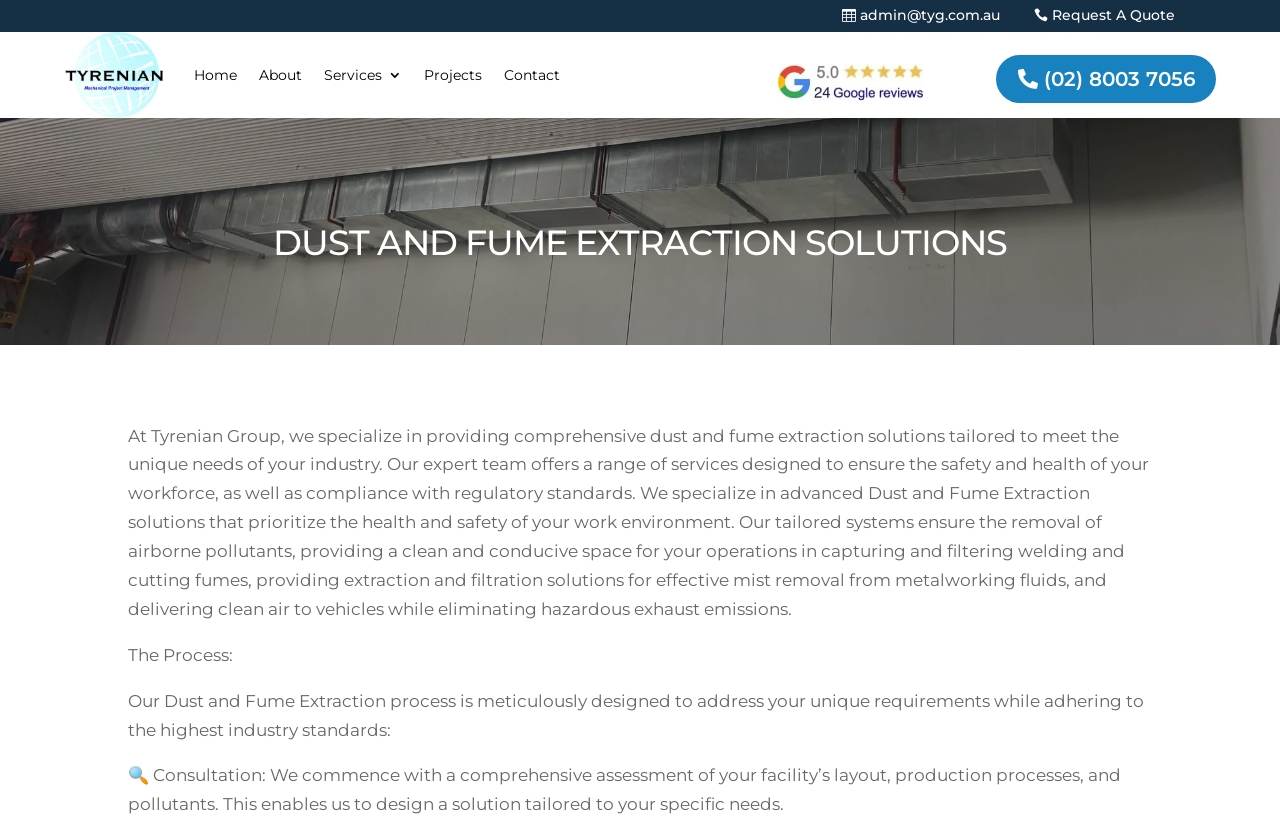What is the company's email address?
Provide a comprehensive and detailed answer to the question.

I found the company's email address by looking at the link element with the OCR text ' admin@tyg.com.au' which is located at the top of the page.